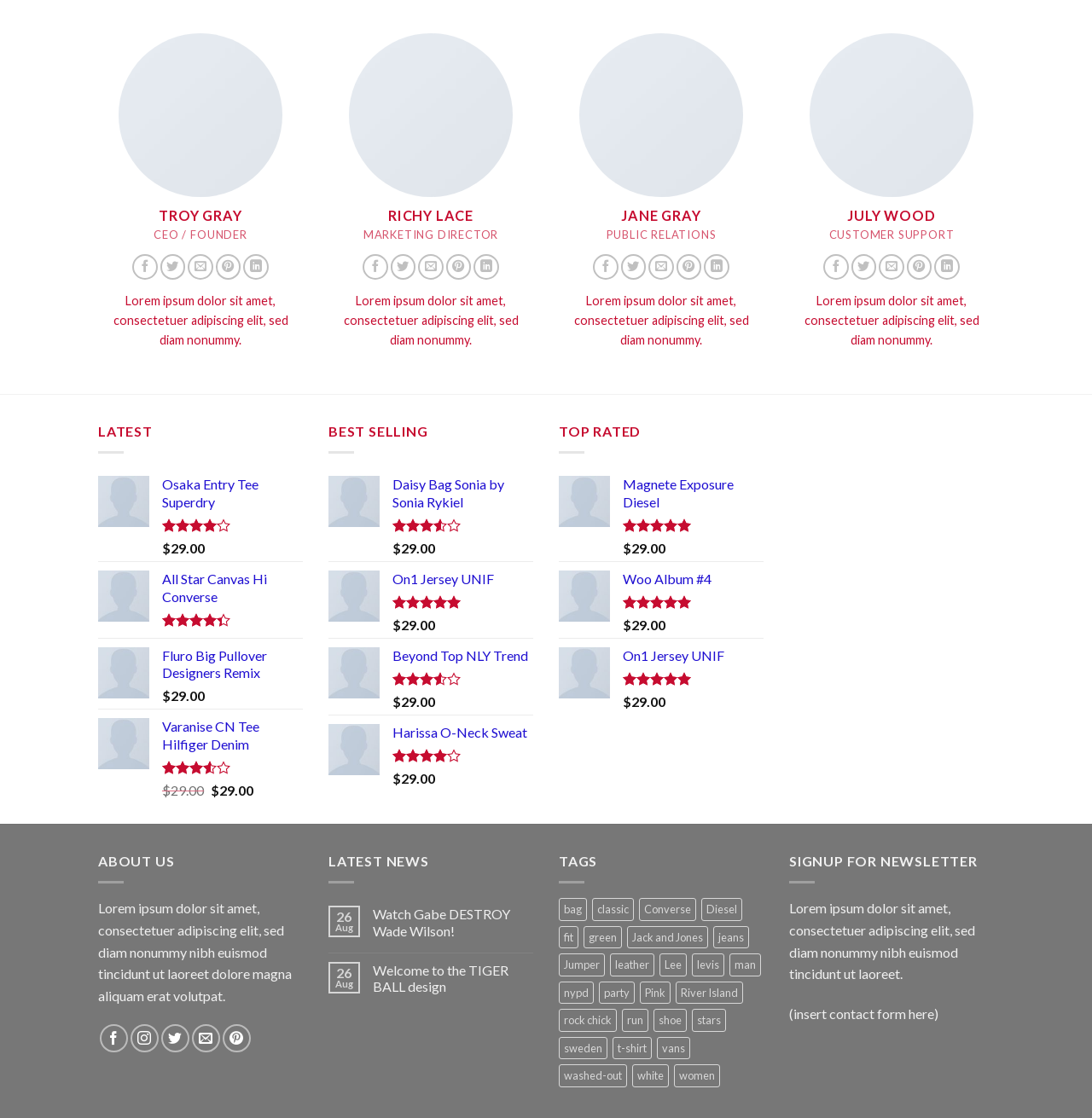Identify the bounding box coordinates for the region to click in order to carry out this instruction: "View details of Osaka Entry Tee Superdry". Provide the coordinates using four float numbers between 0 and 1, formatted as [left, top, right, bottom].

[0.148, 0.426, 0.277, 0.457]